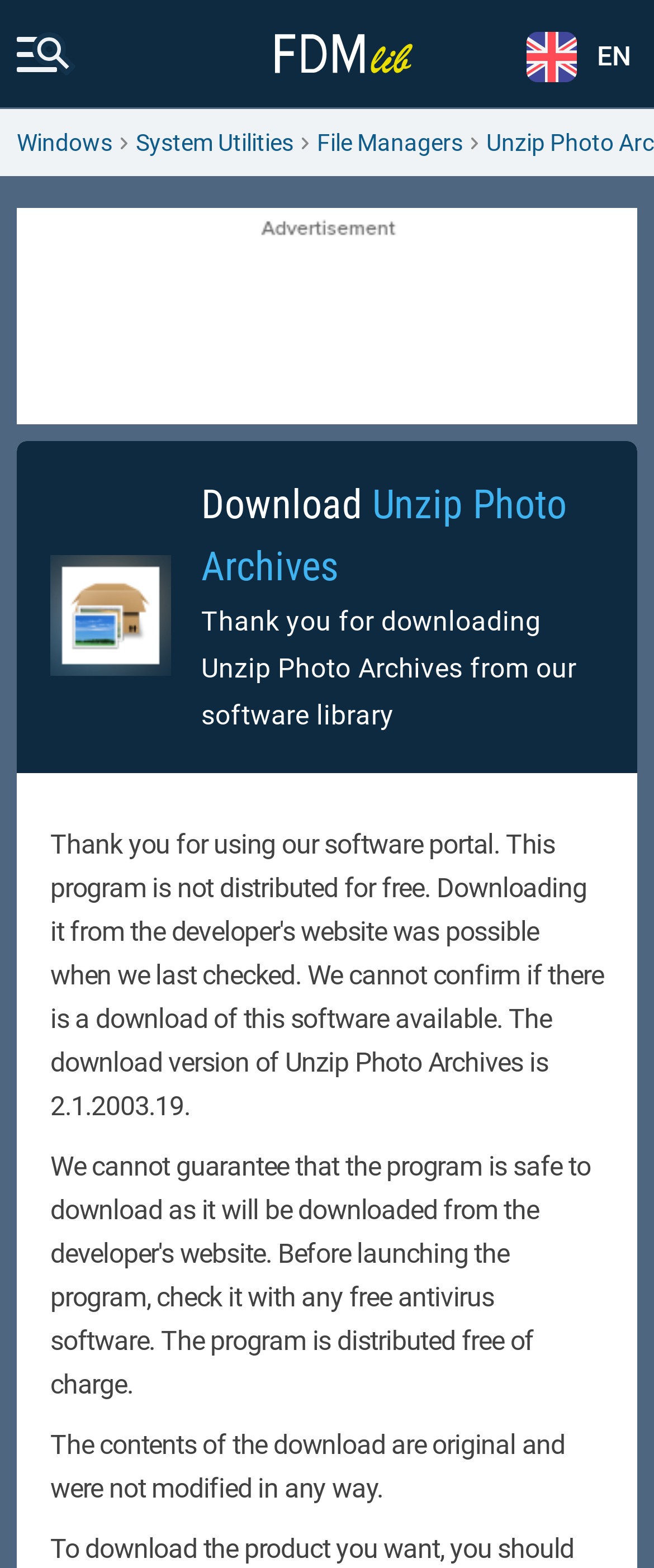What is the language of the webpage?
Using the information from the image, provide a comprehensive answer to the question.

I determined the language of the webpage by looking at the StaticText element with the text 'EN' located at the top right corner of the webpage.